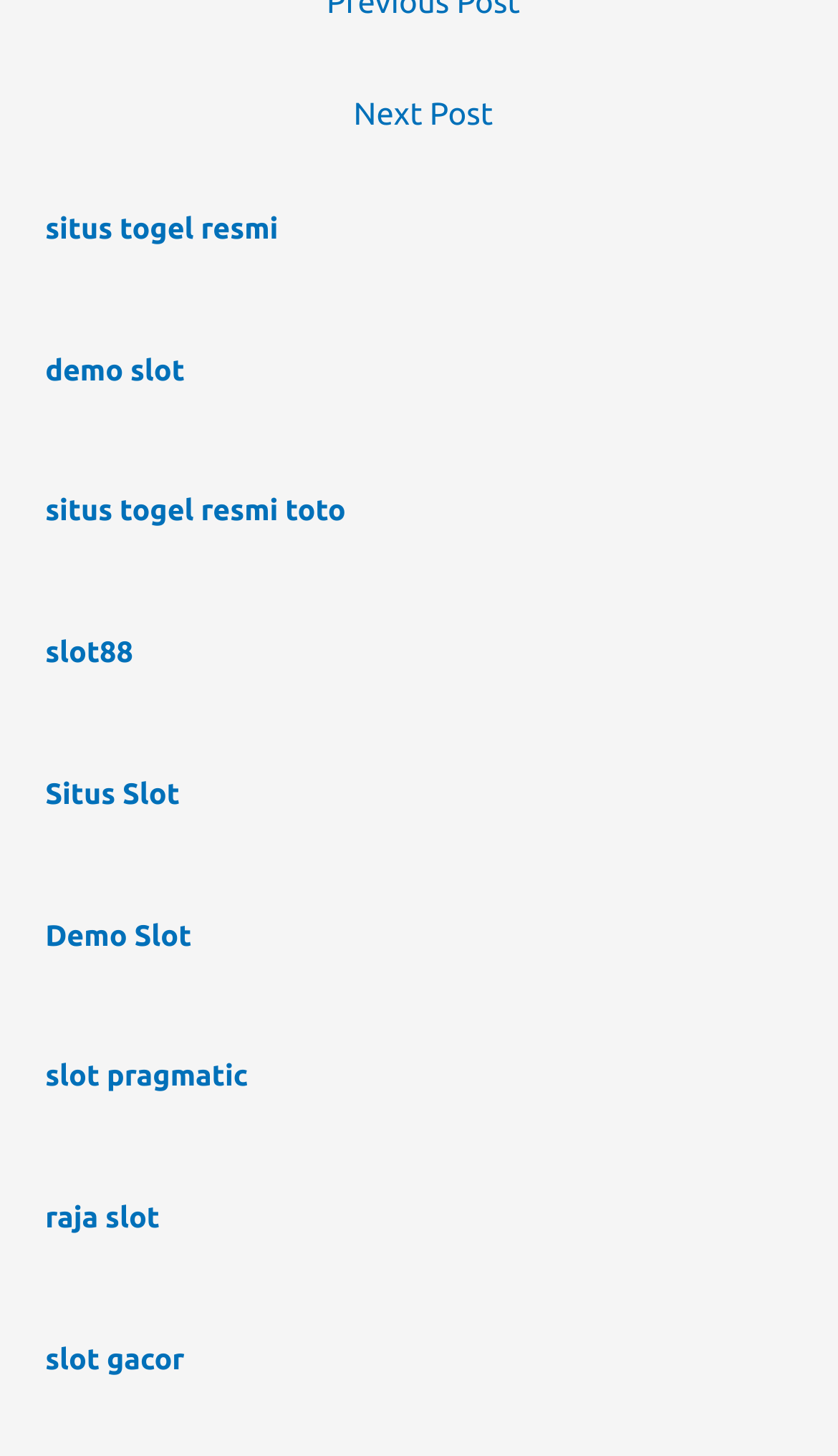Determine the bounding box coordinates of the region to click in order to accomplish the following instruction: "Visit 'situs togel resmi'". Provide the coordinates as four float numbers between 0 and 1, specifically [left, top, right, bottom].

[0.054, 0.145, 0.332, 0.169]